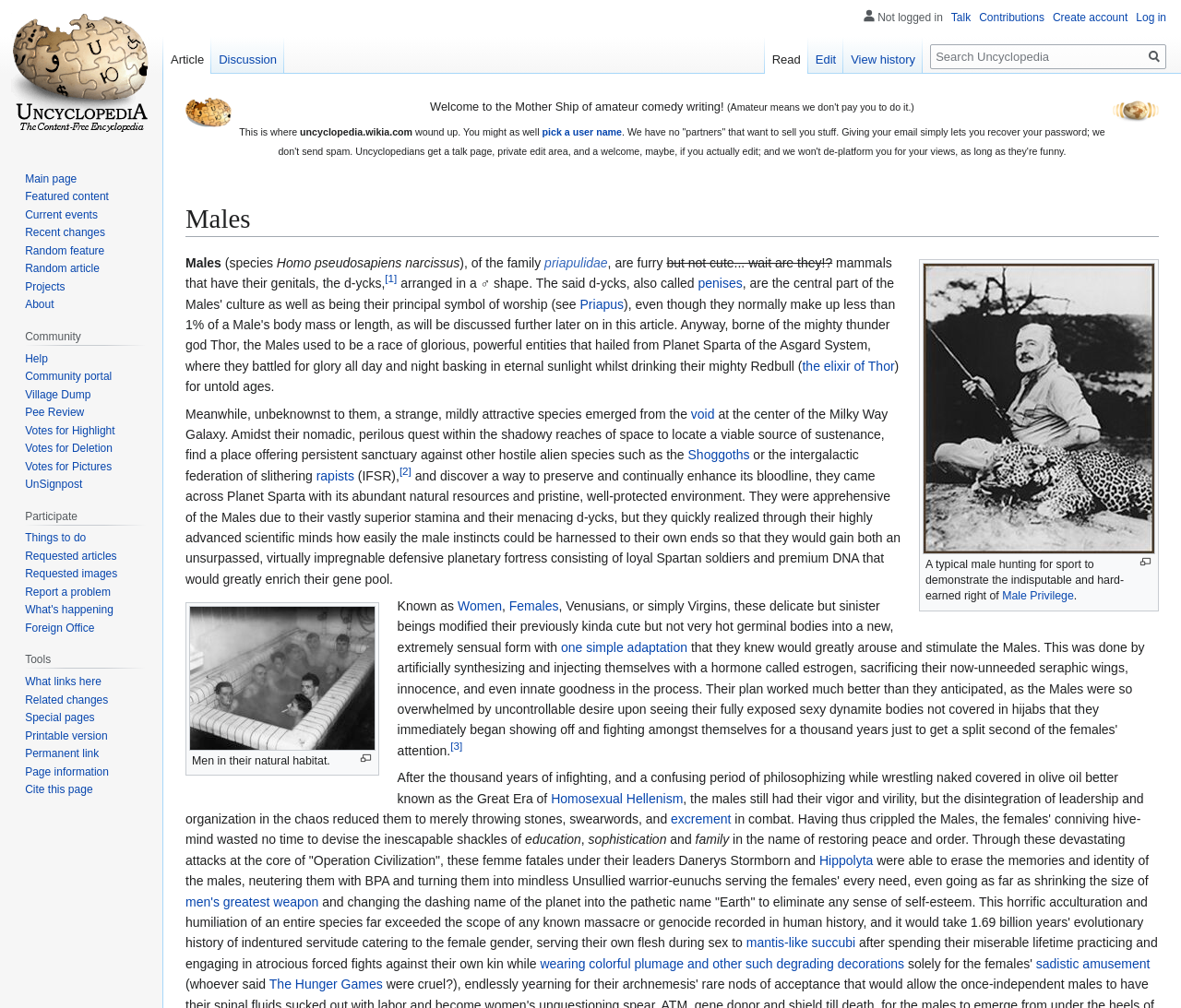What is the name of the planet where the males and females interact?
Using the information presented in the image, please offer a detailed response to the question.

I found this answer by reading the text content of the webpage, specifically the sentence 'They came across Planet Sparta with its abundant natural resources and pristine, well-protected environment.'